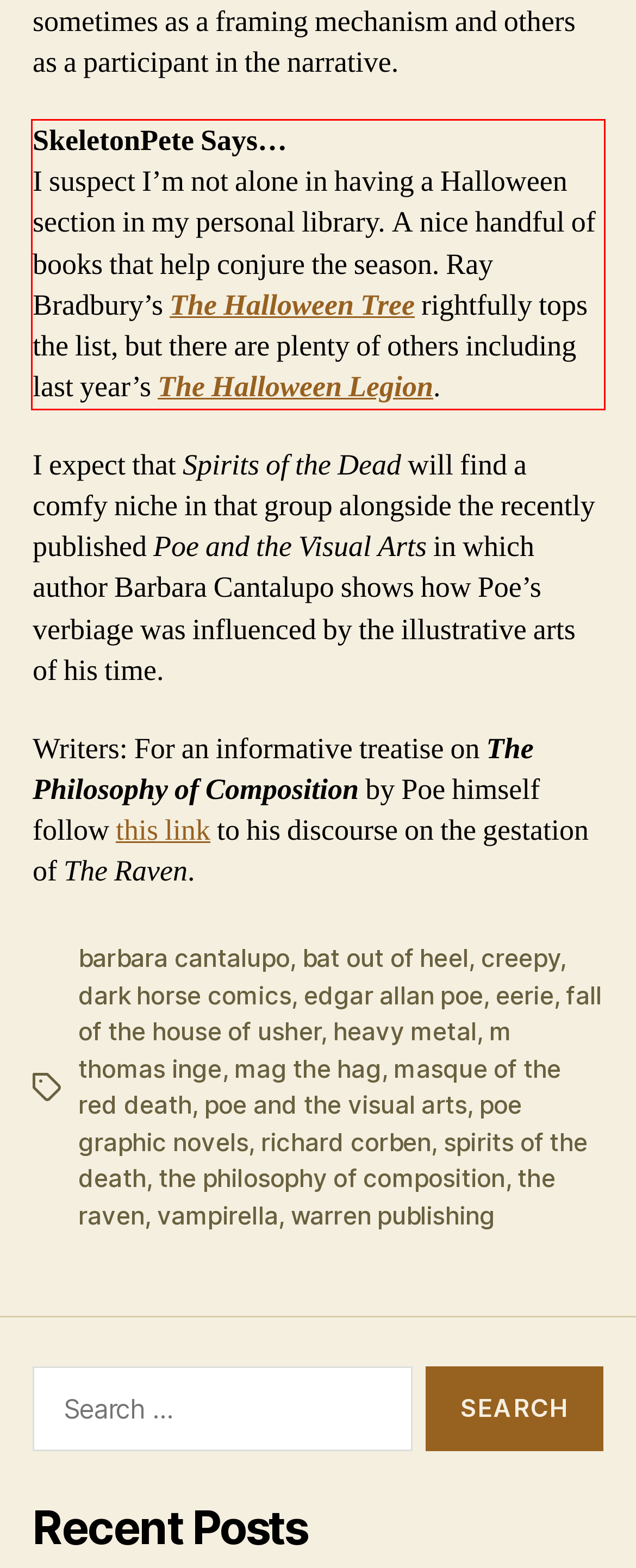You have a screenshot of a webpage with a red bounding box. Identify and extract the text content located inside the red bounding box.

SkeletonPete Says… I suspect I’m not alone in having a Halloween section in my personal library. A nice handful of books that help conjure the season. Ray Bradbury’s The Halloween Tree rightfully tops the list, but there are plenty of others including last year’s The Halloween Legion.